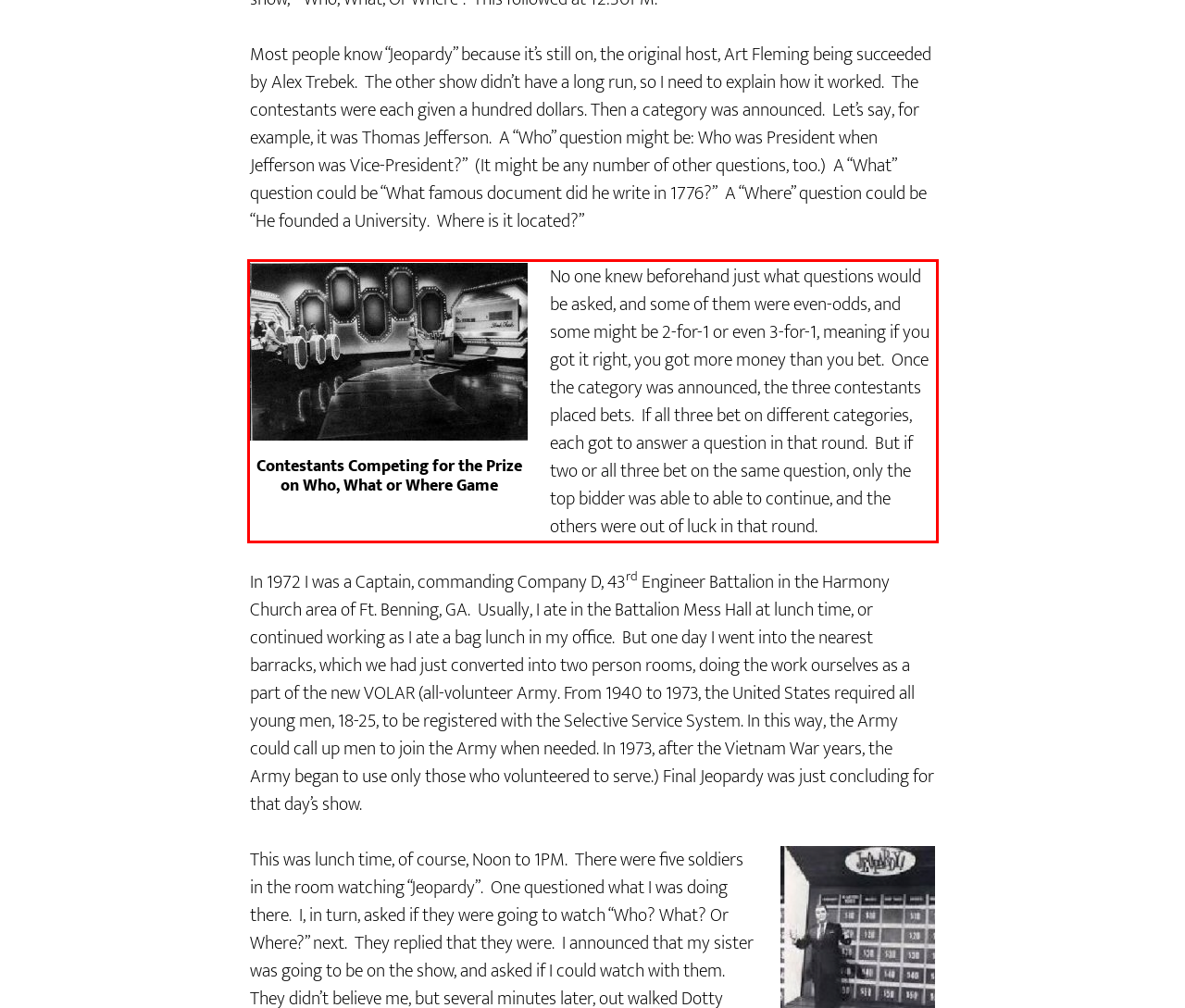Your task is to recognize and extract the text content from the UI element enclosed in the red bounding box on the webpage screenshot.

No one knew beforehand just what questions would be asked, and some of them were even-odds, and some might be 2-for-1 or even 3-for-1, meaning if you got it right, you got more money than you bet. Once the category was announced, the three contestants placed bets. If all three bet on different categories, each got to answer a question in that round. But if two or all three bet on the same question, only the top bidder was able to able to continue, and the others were out of luck in that round.